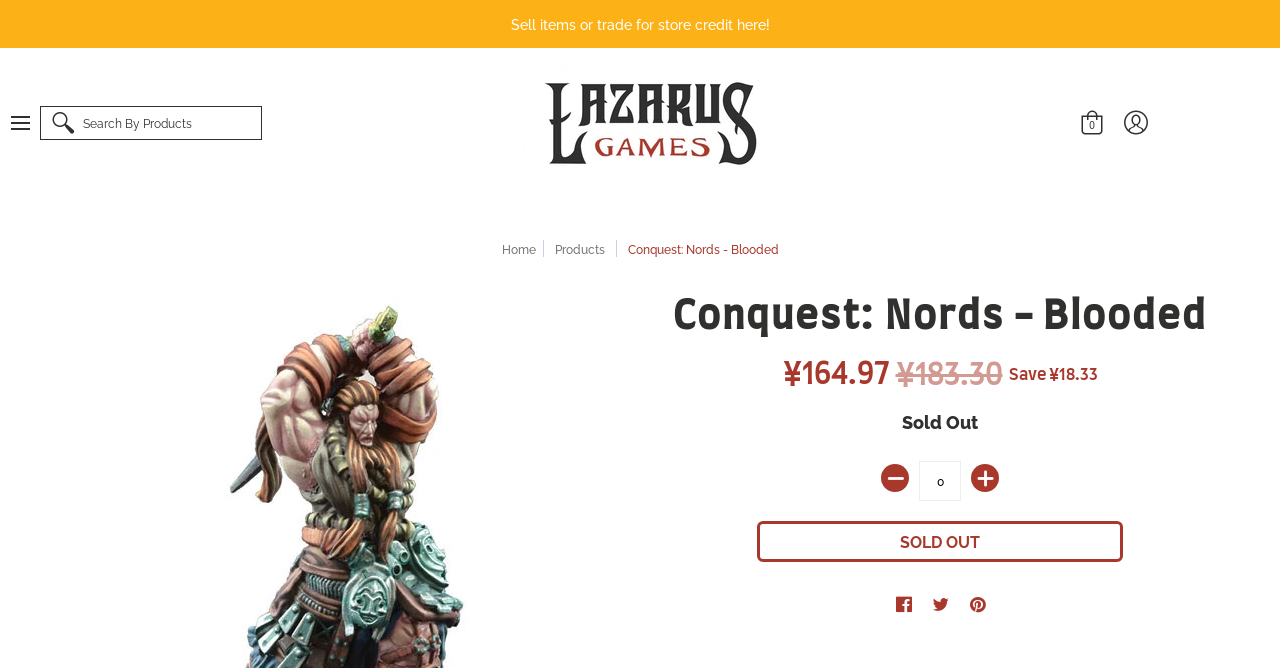Describe all the significant parts and information present on the webpage.

This webpage appears to be a product page for "Conquest: Nords - Blooded" from Lazarus Games. At the top, there is a main menu navigation bar with links to "Menu", "Search", and the product title. Below the navigation bar, there is a breadcrumb trail showing the path from "Home" to "Products" to the current product page.

The product title "Conquest: Nords - Blooded" is displayed prominently in the middle of the page, with a price tag of "¥164.97 ¥183.30" below it. The price tag has a strikethrough, indicating that the product is on sale.

To the right of the price tag, there is a "Sold Out" notification, indicating that the product is no longer available for purchase. Below the notification, there is a quantity selector with "Subtract" and "Add" buttons, but it is not functional since the product is sold out.

On the bottom left of the page, there are social media buttons for Facebook, Twitter, and Pinterest. On the top right, there is a link to "Sell items or trade for store credit here!" and a cart icon with a "Log in" button next to it.

The overall layout of the page is organized, with clear headings and concise text. The product information is prominently displayed, and the sold-out notification is clearly visible.